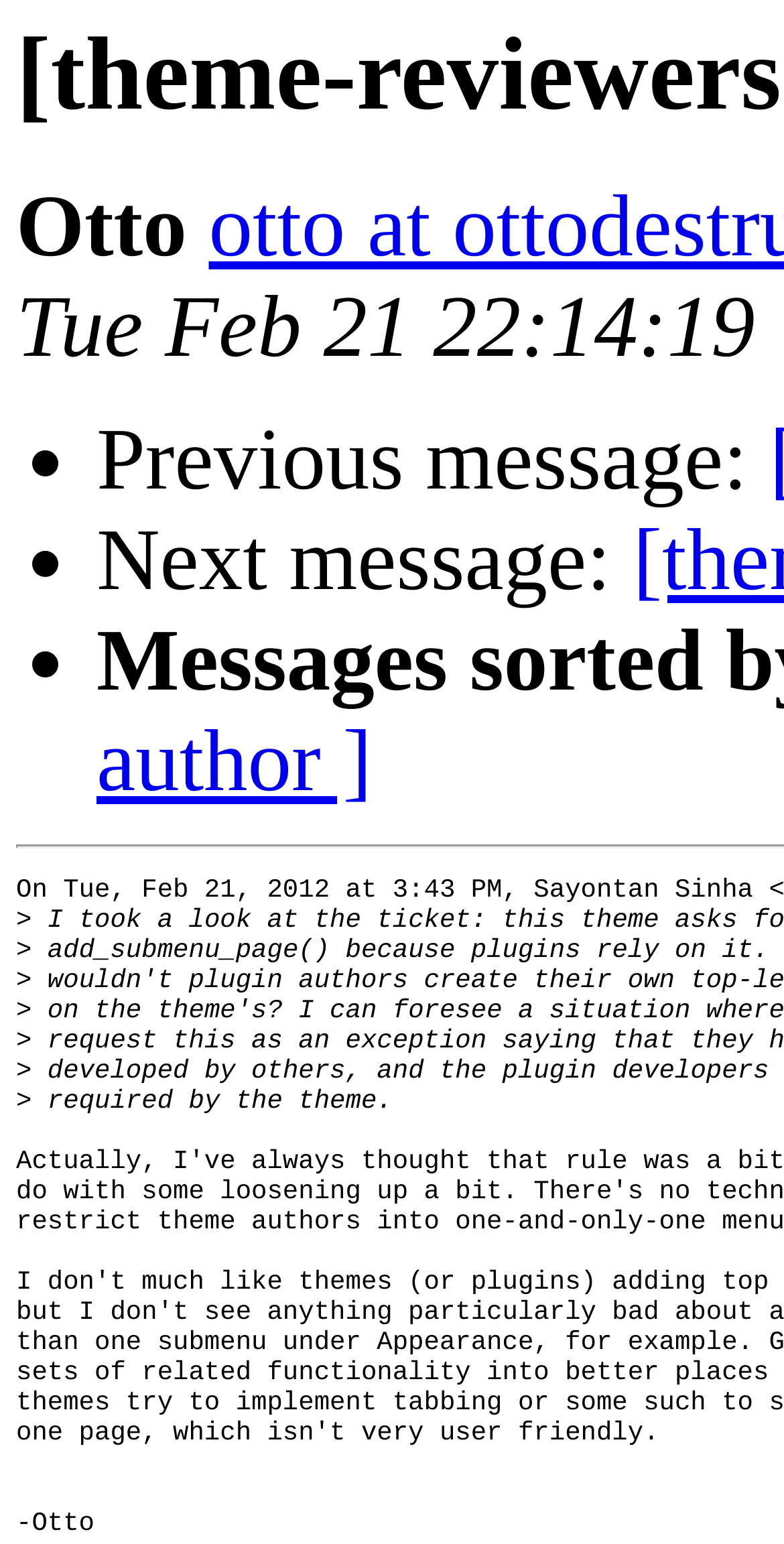What is the author's name?
Provide a detailed and extensive answer to the question.

The author's name is mentioned at the top of the webpage, which is 'Otto'. This can be inferred from the StaticText element with the text 'Otto' and bounding box coordinates [0.021, 0.116, 0.238, 0.179].